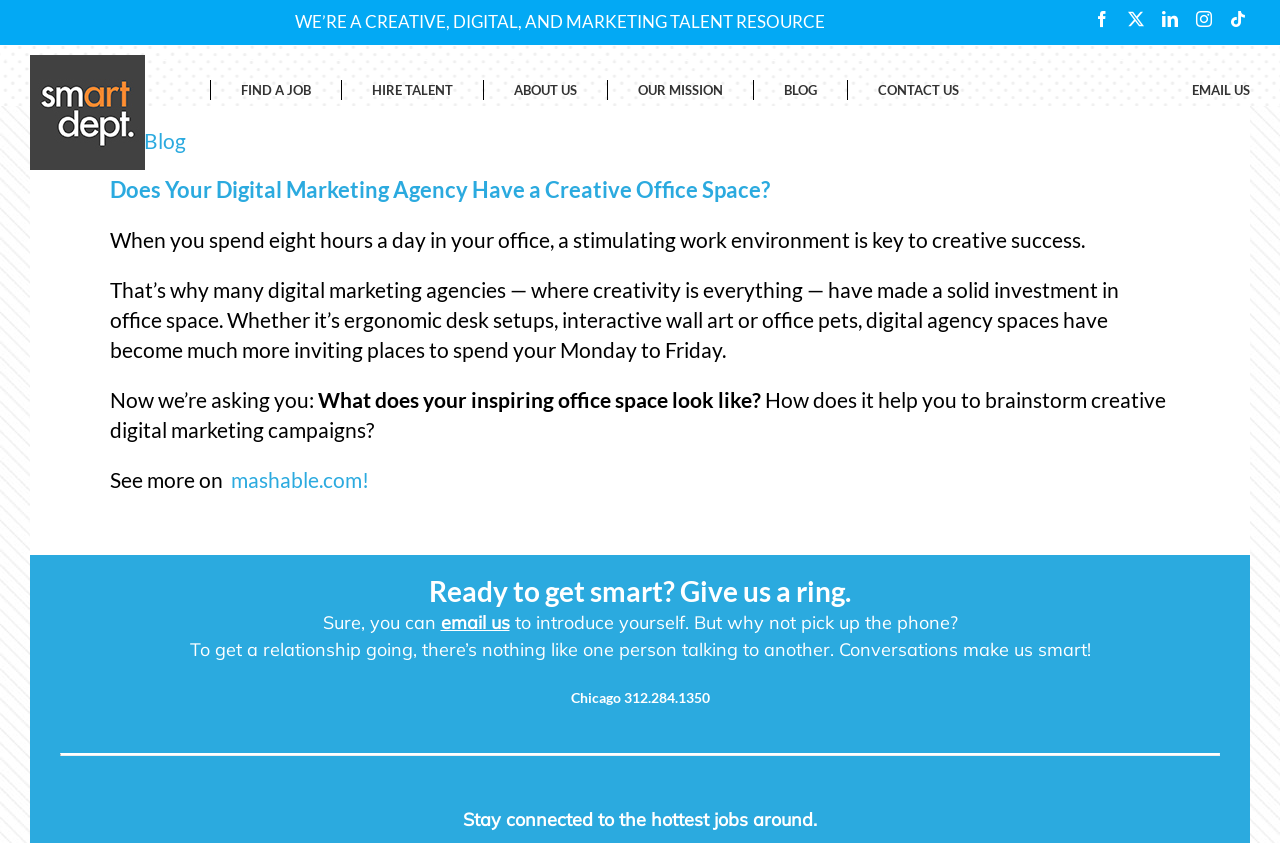Determine the bounding box coordinates for the area you should click to complete the following instruction: "Read the article about creative office space".

[0.023, 0.209, 0.977, 0.587]